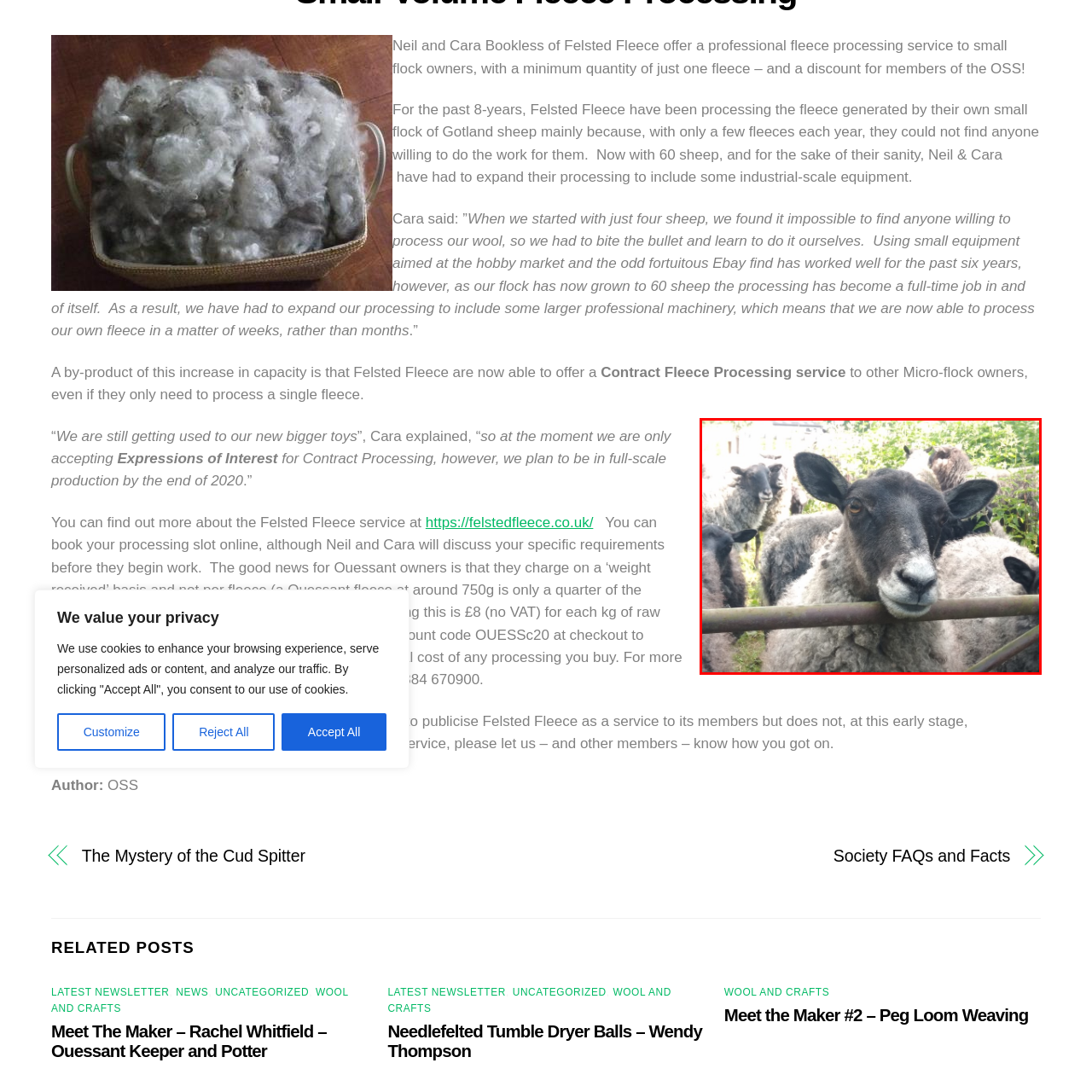What is the sheep in the image doing?
Focus on the content inside the red bounding box and offer a detailed explanation.

The caption describes the sheep as 'curiously peering over a wooden fence', which separates it from the viewer, creating a sense of interaction between the sheep and the observer.